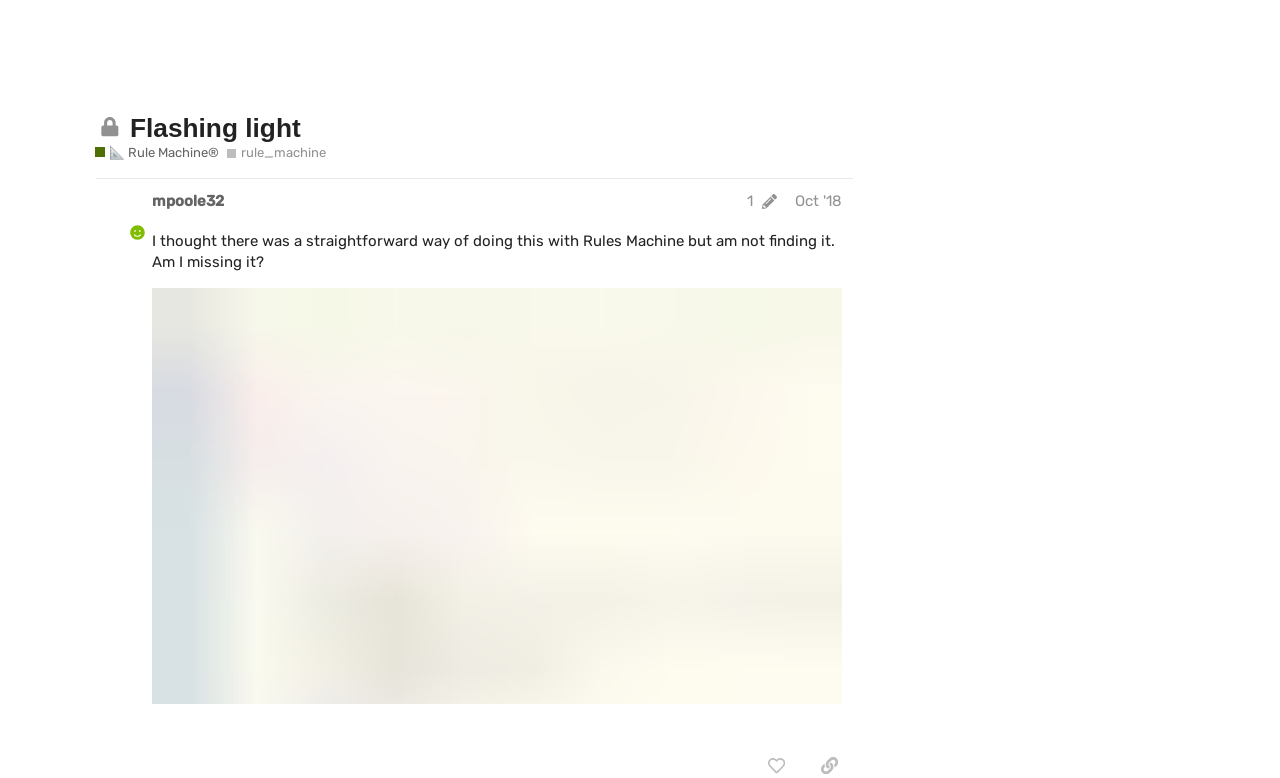Locate the bounding box coordinates of the region to be clicked to comply with the following instruction: "View the 'Documentation'". The coordinates must be four float numbers between 0 and 1, in the form [left, top, right, bottom].

[0.601, 0.037, 0.714, 0.078]